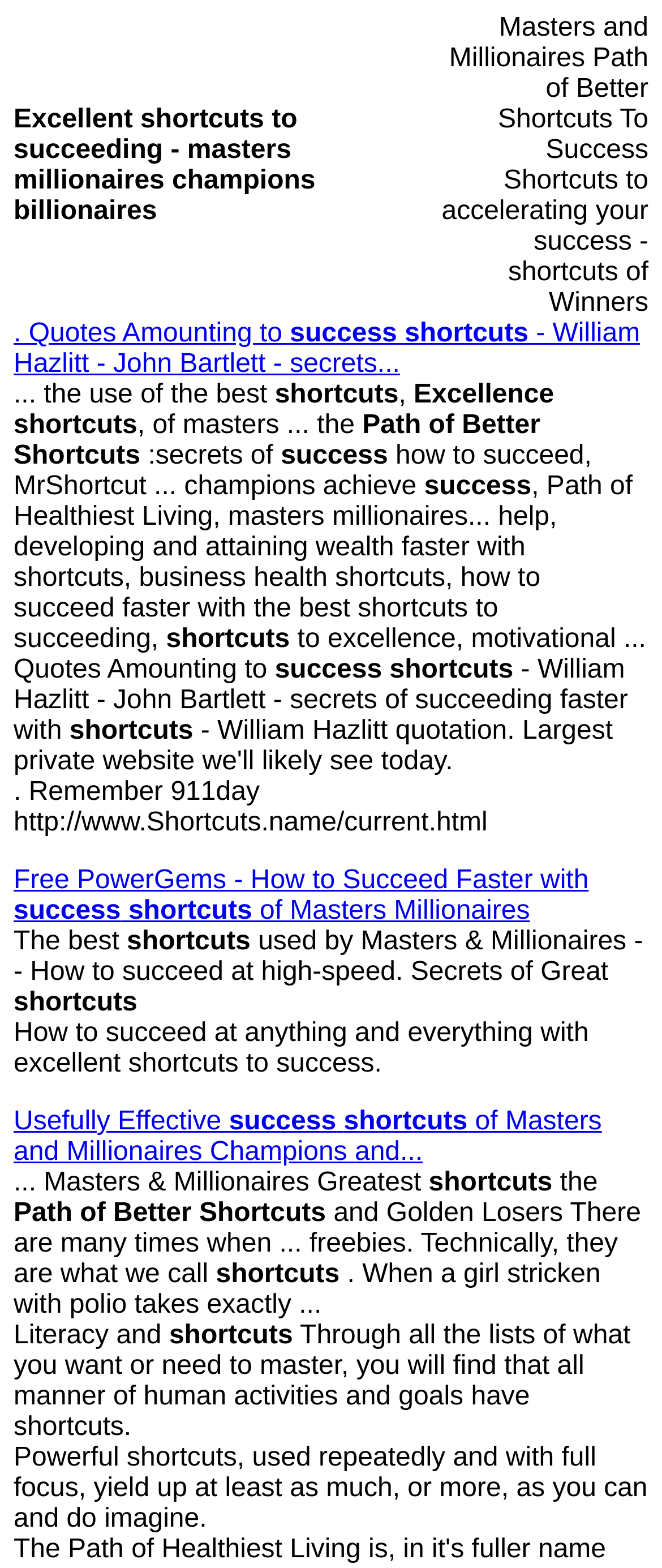Who is the author of the webpage?
Carefully examine the image and provide a detailed answer to the question.

The author of the webpage is likely MrShortcut, as indicated by the presence of the name 'MrShortcut' in the webpage title and throughout the content.